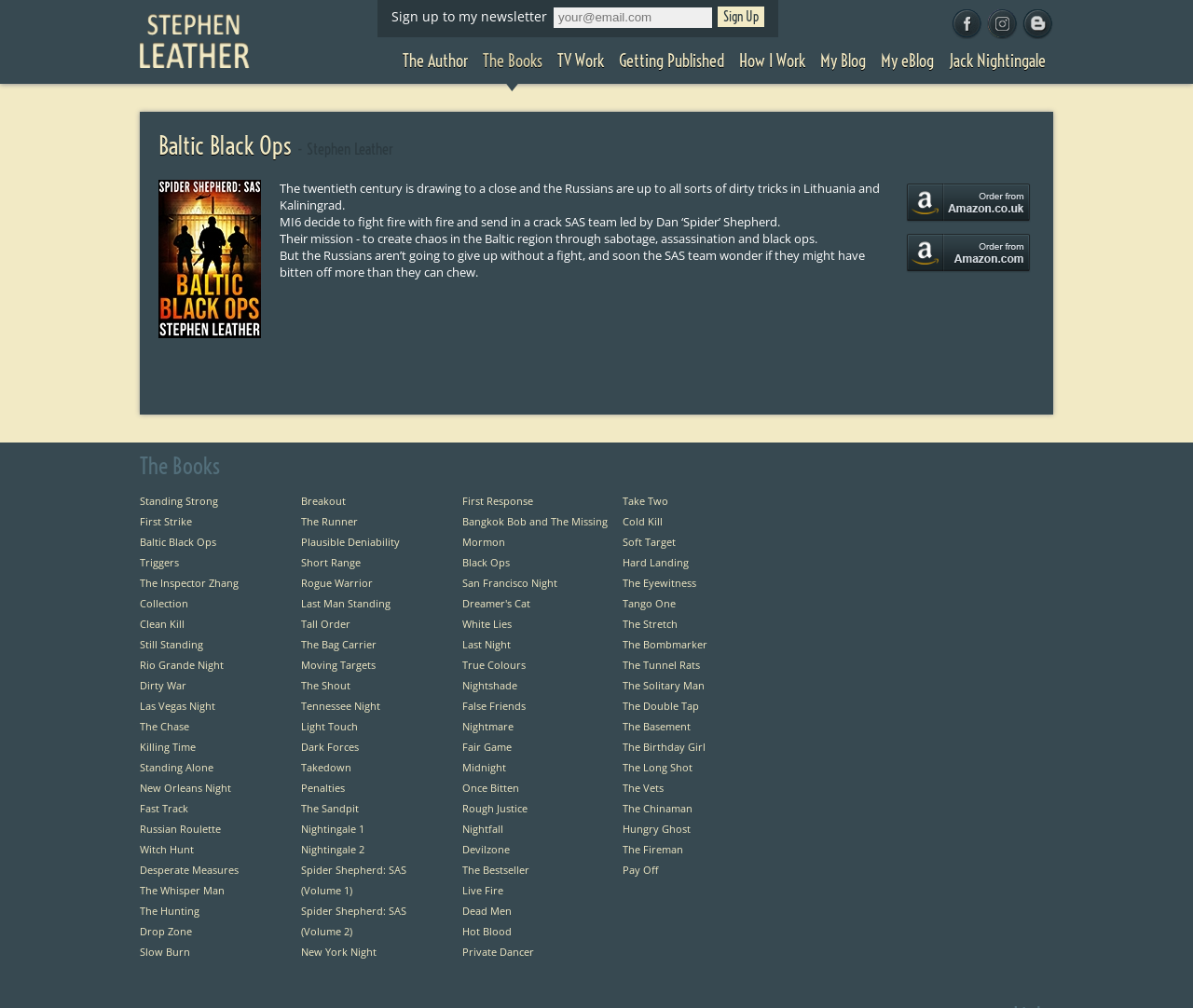Given the element description Midnight, specify the bounding box coordinates of the corresponding UI element in the format (top-left x, top-left y, bottom-right x, bottom-right y). All values must be between 0 and 1.

[0.387, 0.754, 0.424, 0.768]